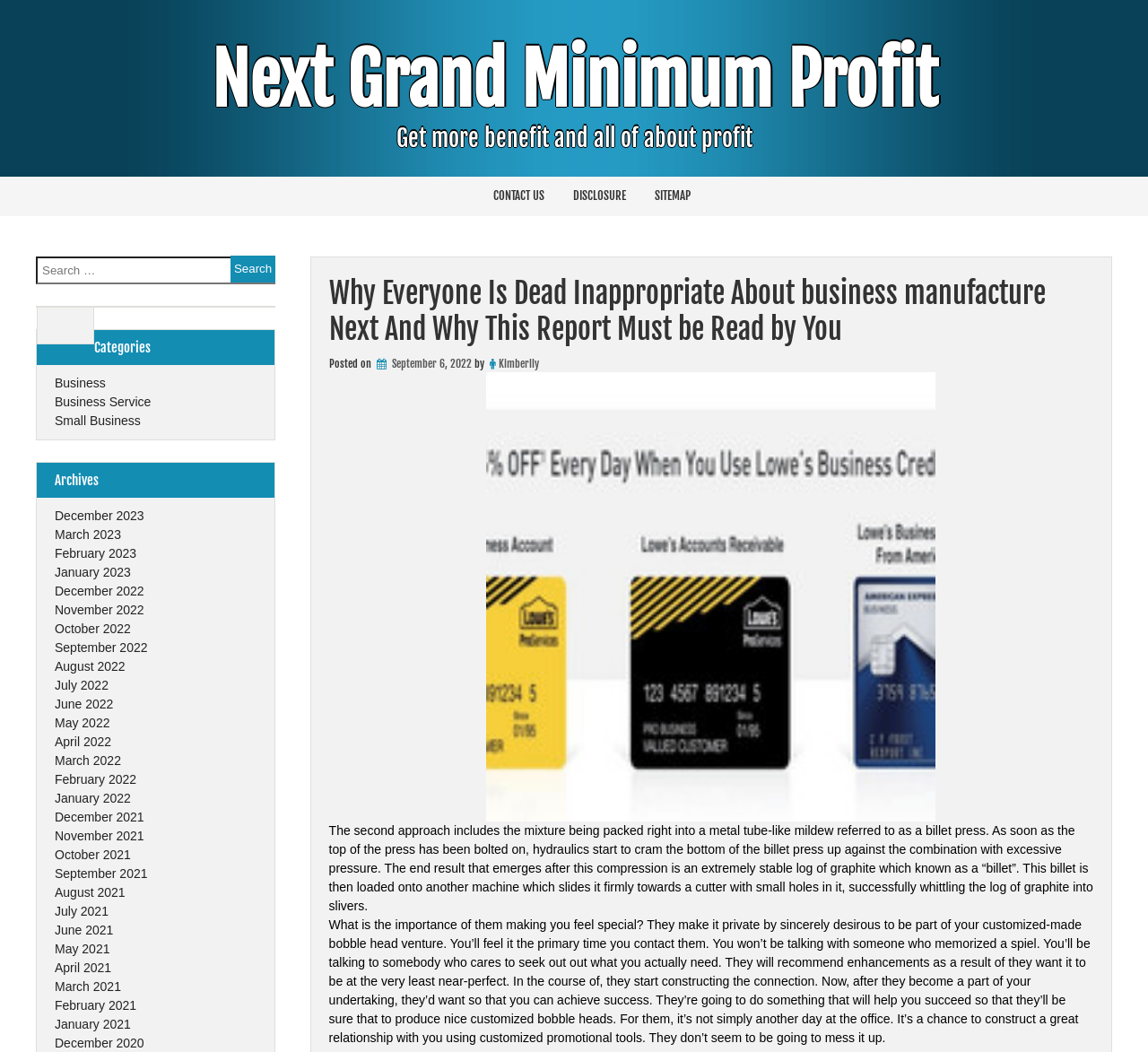Look at the image and write a detailed answer to the question: 
What is the category of the article 'Business Service'?

I found the answer by looking at the categories section on the webpage, which lists 'Business Service' as a subcategory under 'Business'.